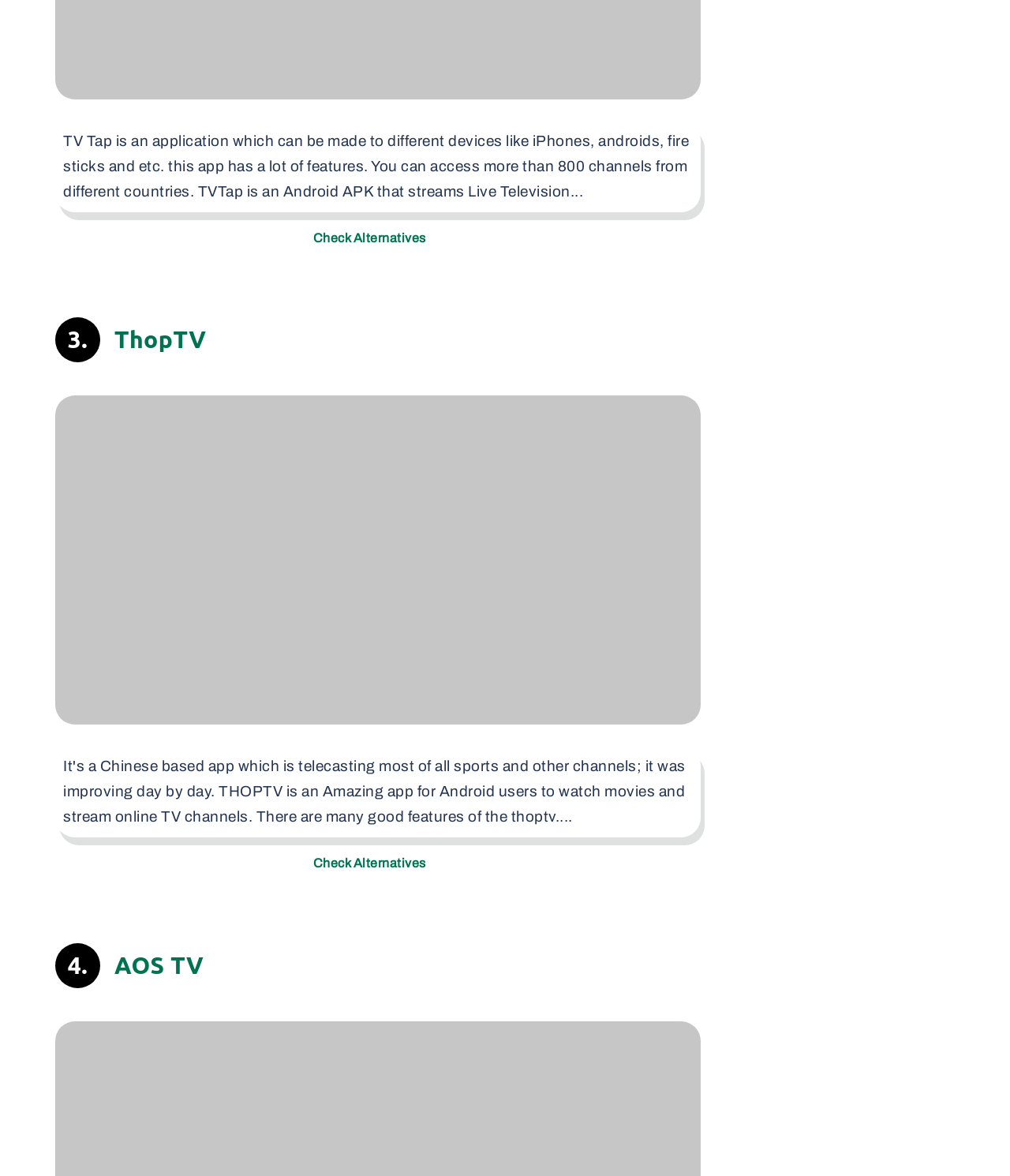Please respond in a single word or phrase: 
How many channels can be accessed through TVTap?

More than 800